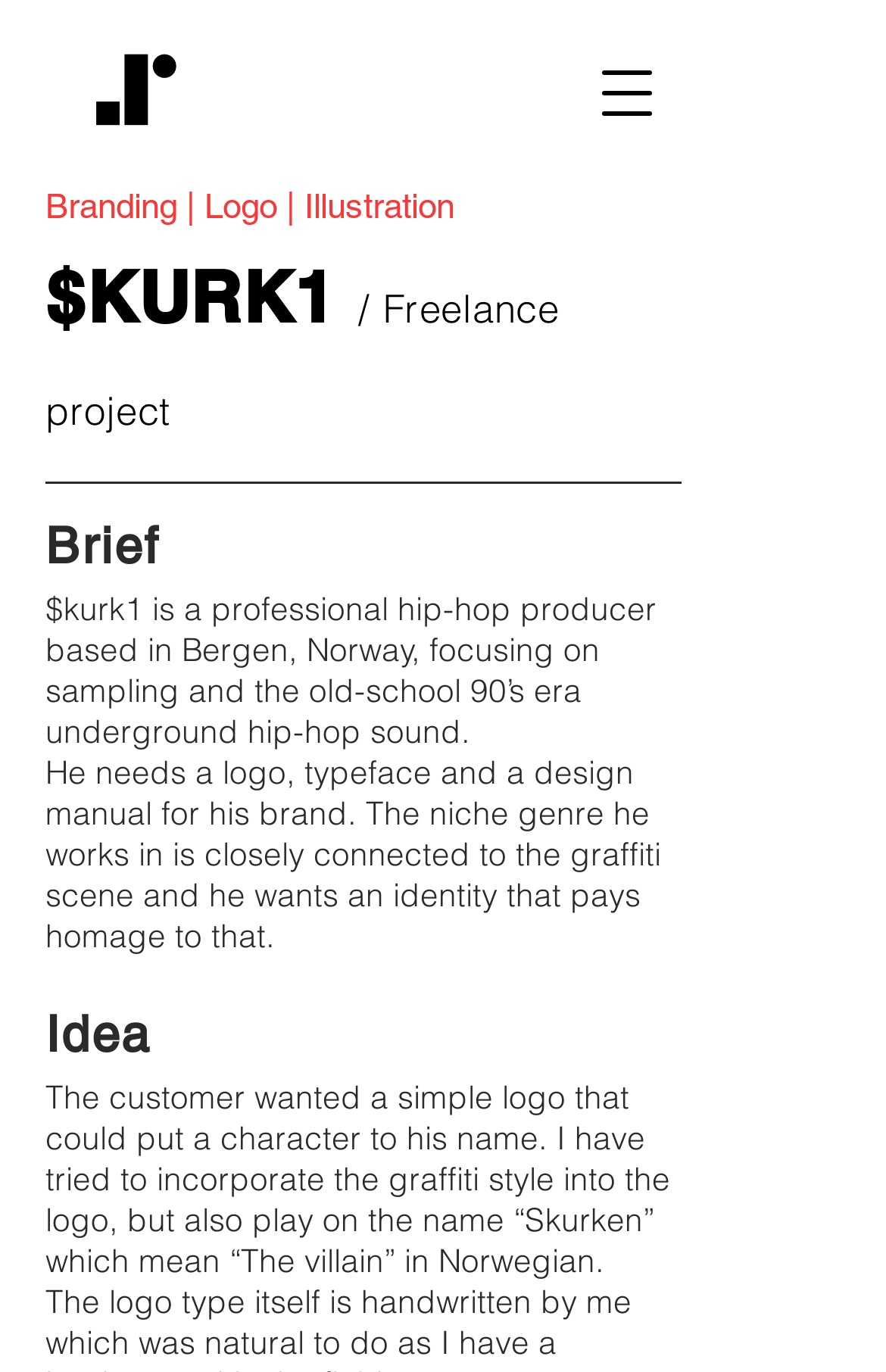What is the type of project Skurk1 is?
Give a detailed explanation using the information visible in the image.

The text description mentions '/ Freelance project' as part of the title, indicating that Skurk1 is a freelance project.